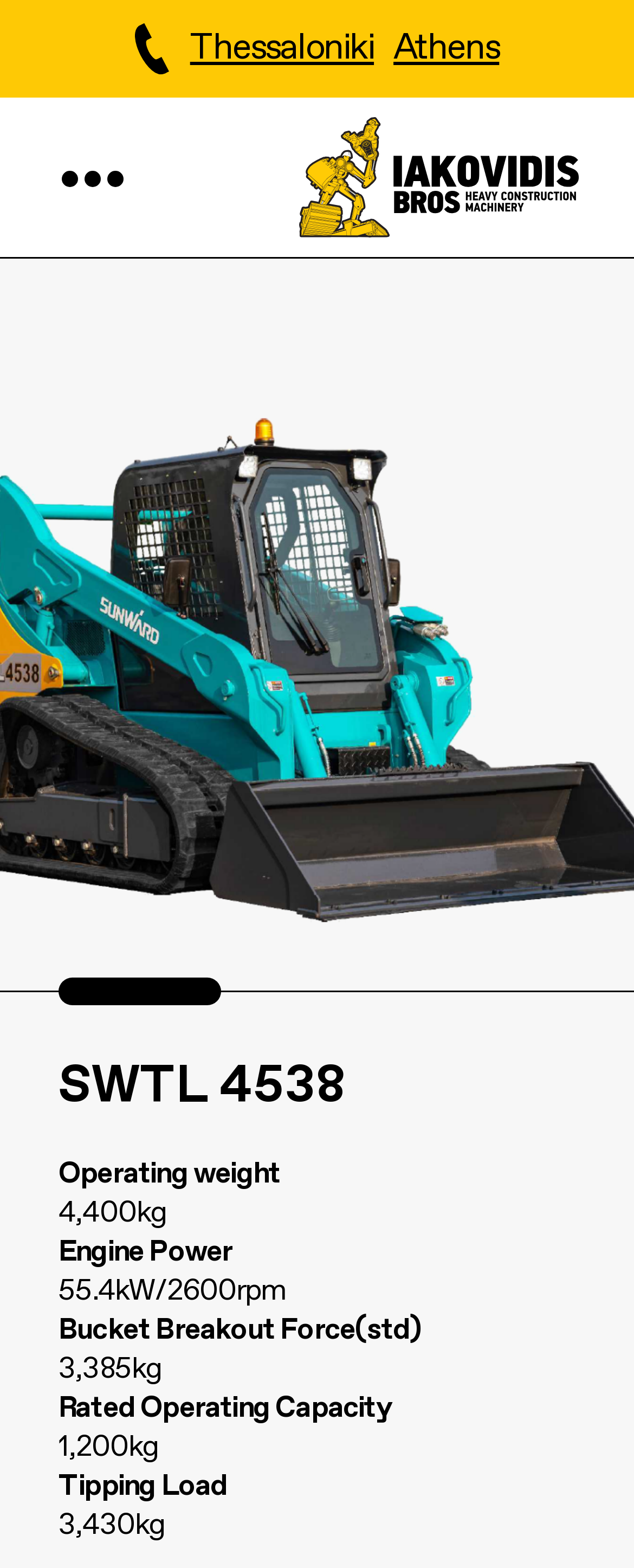What is the name of the company associated with the SWTL 4538?
Use the image to answer the question with a single word or phrase.

Iakovidis Bros